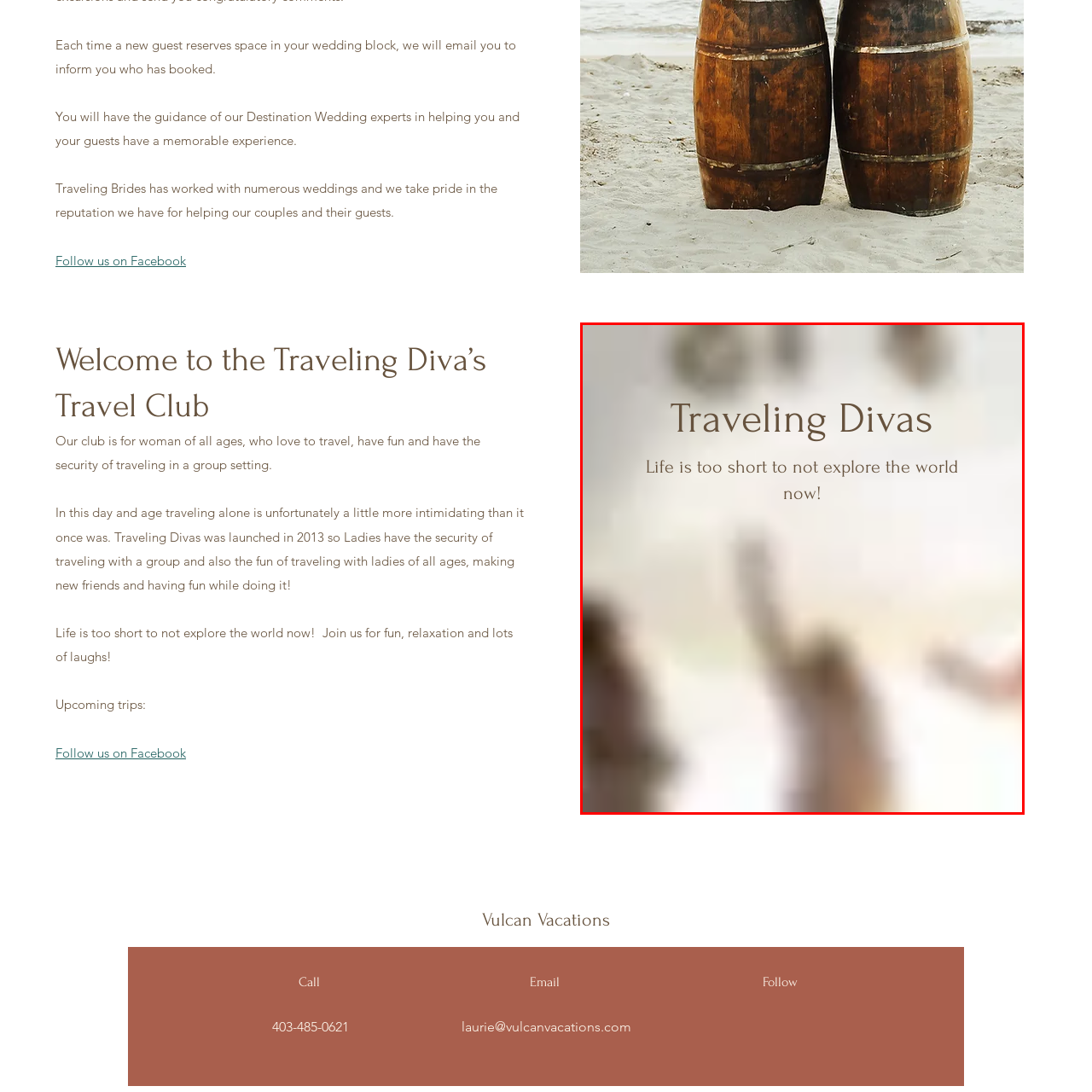Concentrate on the image marked by the red box, What is the essence of the empowering slogan?
 Your answer should be a single word or phrase.

Adventure and camaraderie